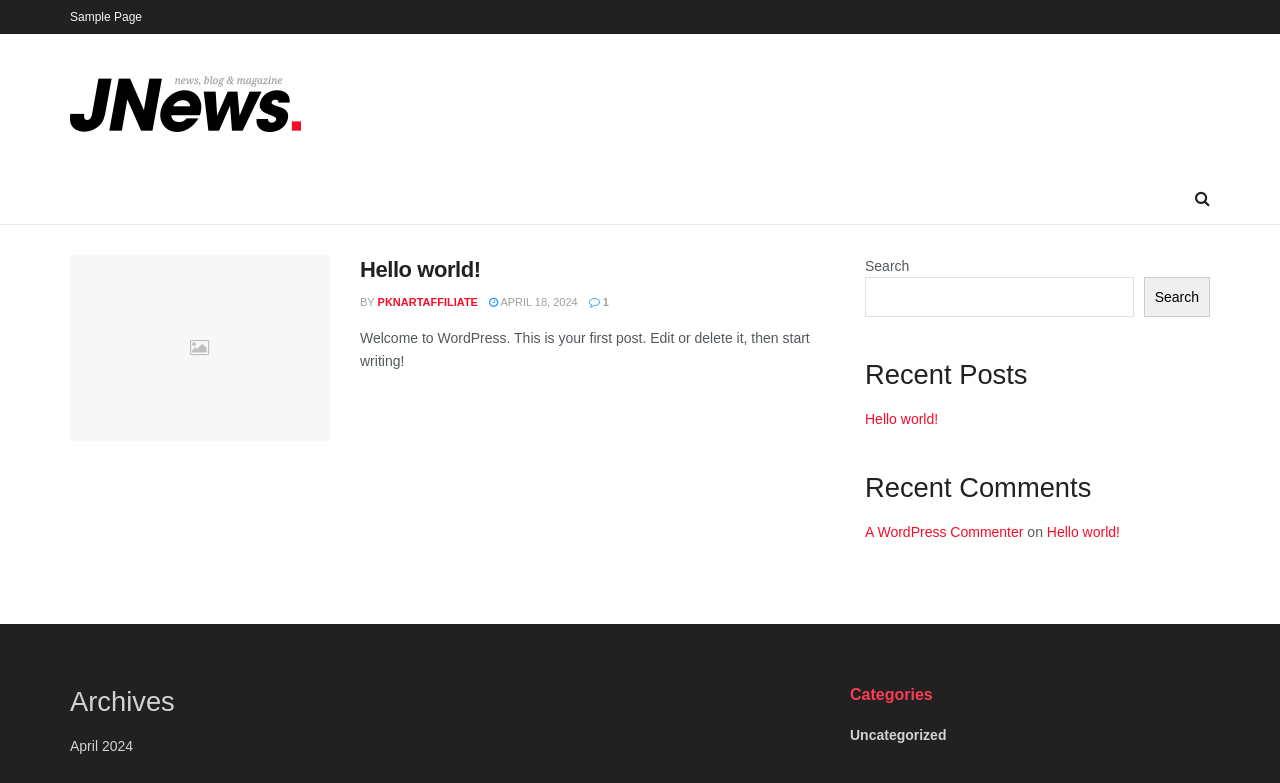Please identify the bounding box coordinates of the area that needs to be clicked to fulfill the following instruction: "Read the recent post."

[0.676, 0.525, 0.733, 0.545]